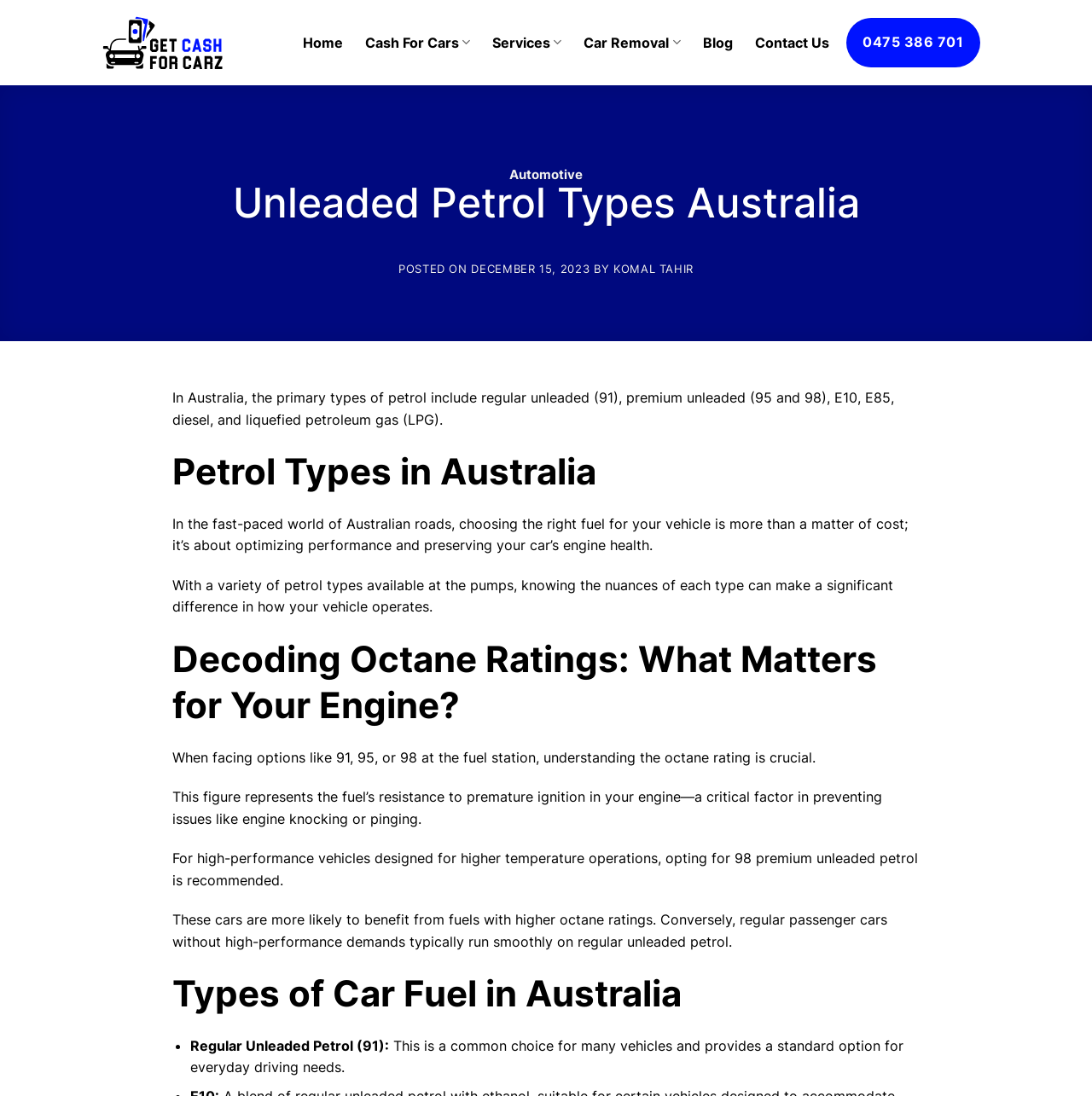What is the common choice of petrol for many vehicles? Based on the image, give a response in one word or a short phrase.

Regular Unleaded Petrol (91)